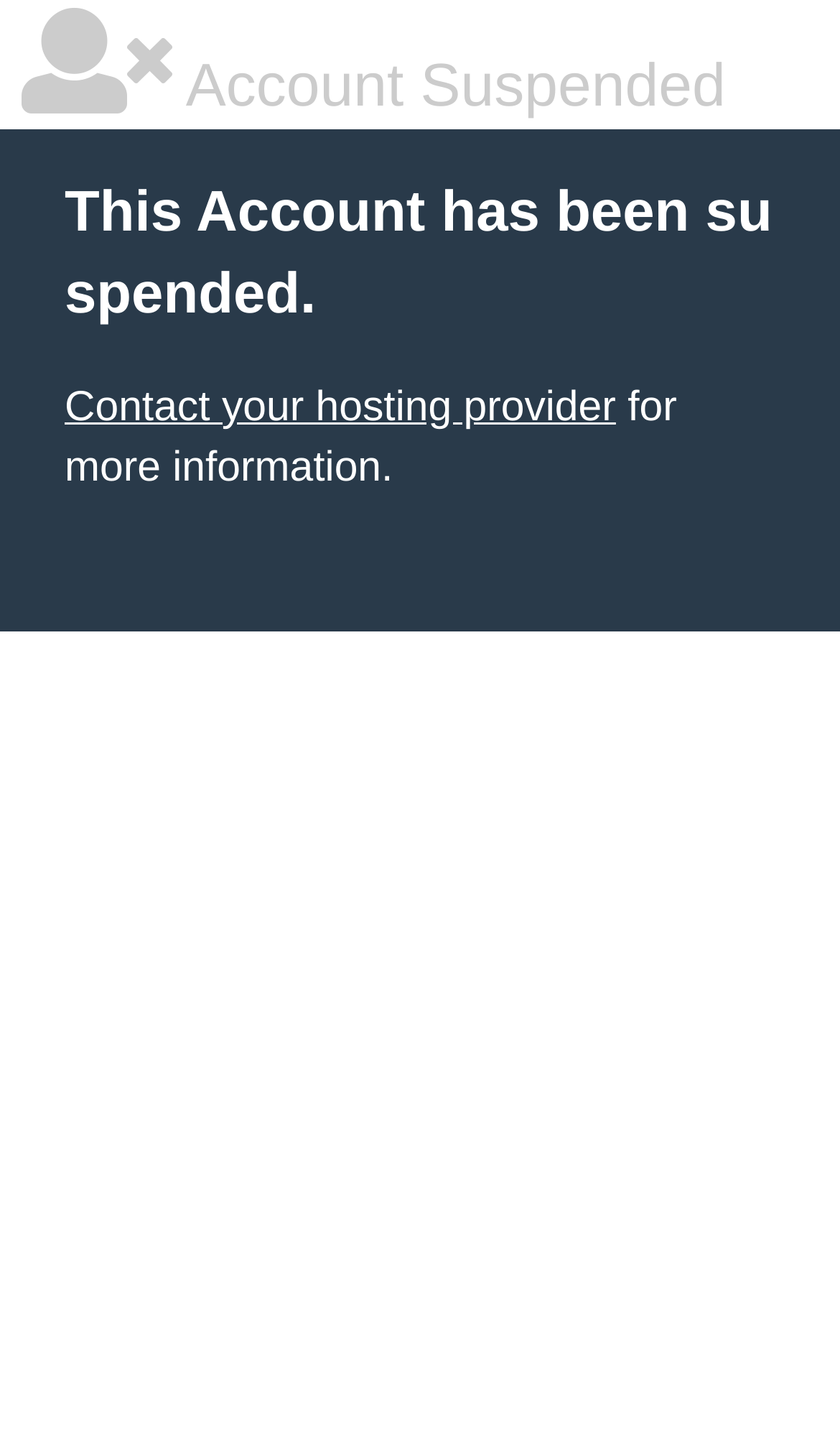Extract the bounding box of the UI element described as: "Contact your hosting provider".

[0.077, 0.268, 0.733, 0.301]